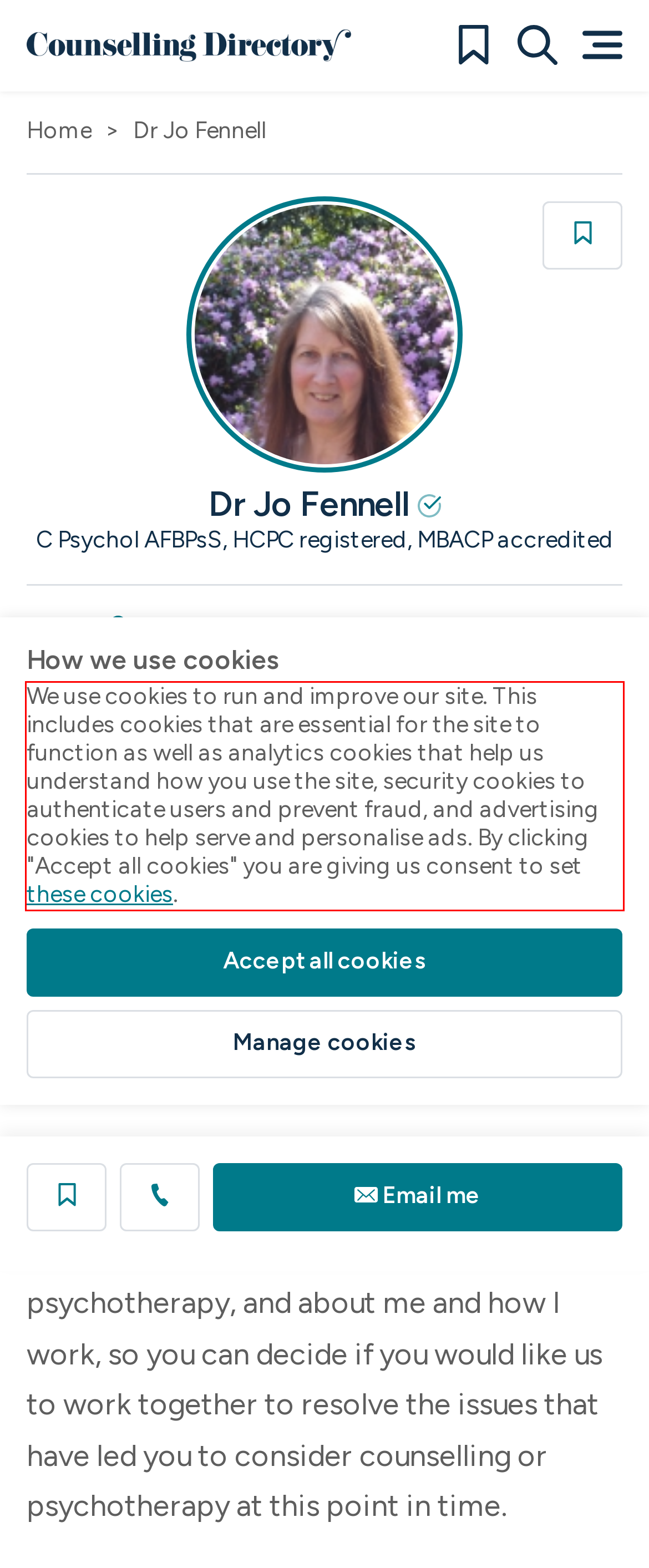Examine the webpage screenshot and use OCR to obtain the text inside the red bounding box.

We use cookies to run and improve our site. This includes cookies that are essential for the site to function as well as analytics cookies that help us understand how you use the site, security cookies to authenticate users and prevent fraud, and advertising cookies to help serve and personalise ads. By clicking "Accept all cookies" you are giving us consent to set these cookies.